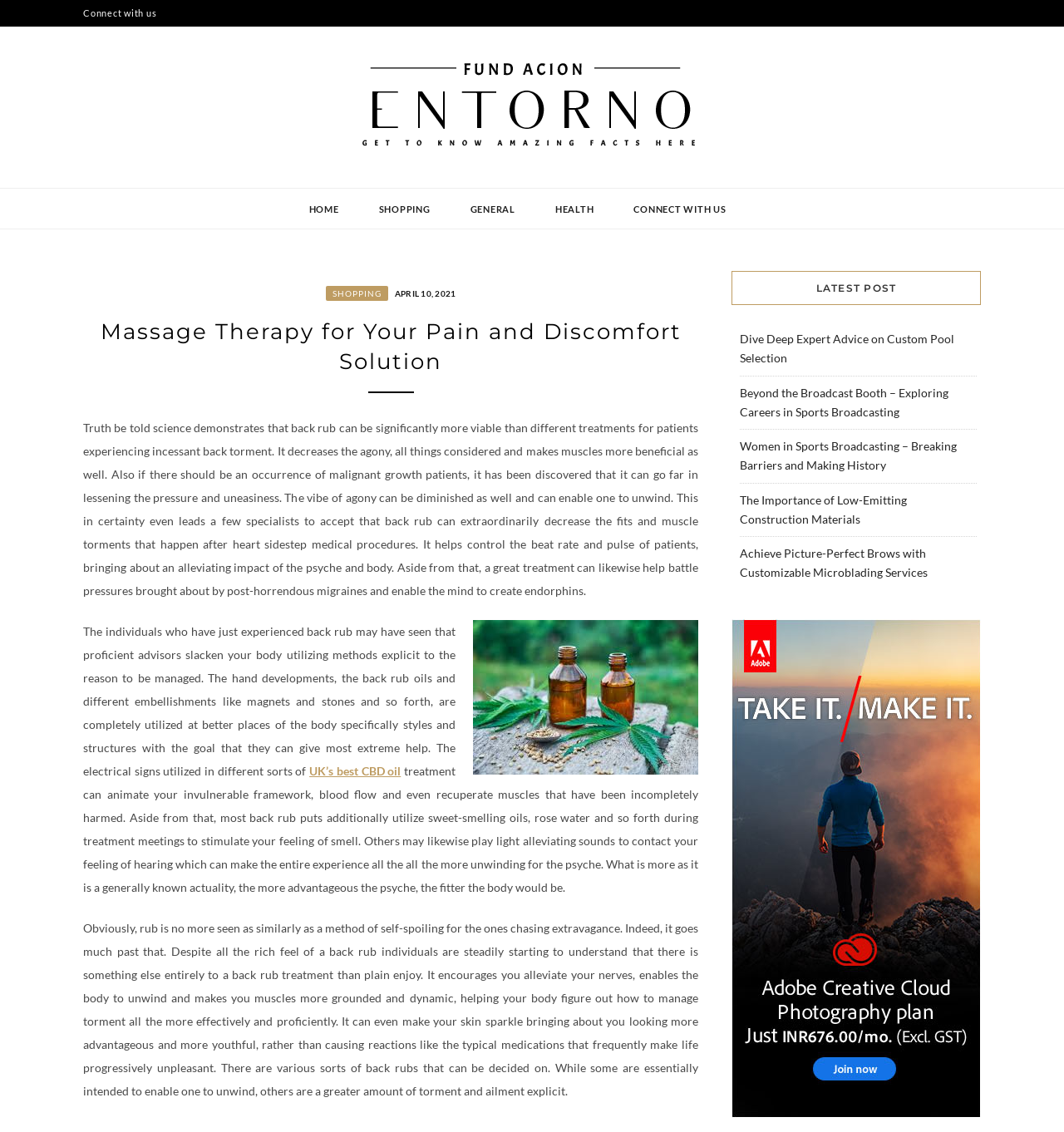Please provide the bounding box coordinates for the UI element as described: "Health". The coordinates must be four floats between 0 and 1, represented as [left, top, right, bottom].

[0.518, 0.166, 0.562, 0.203]